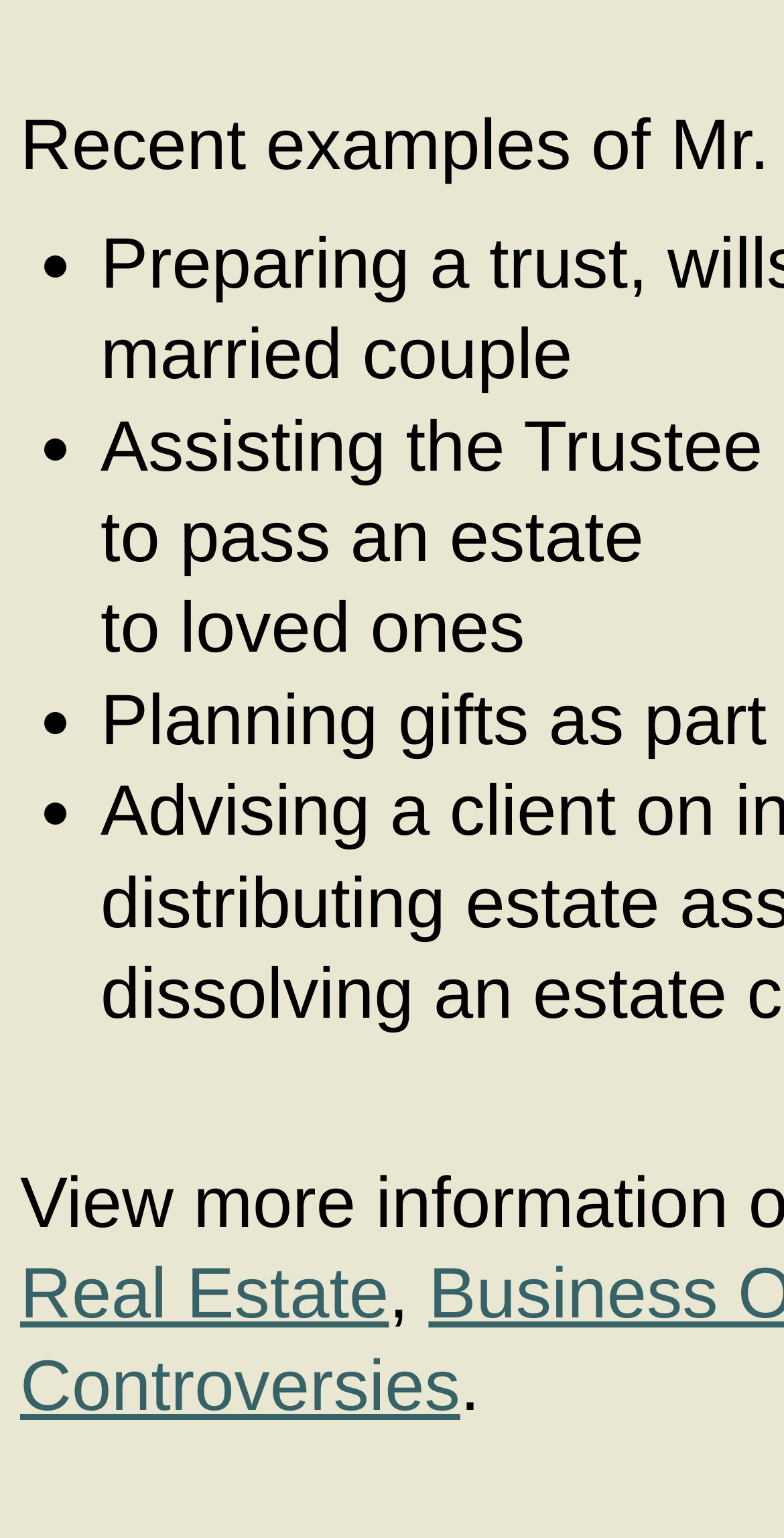Please provide a comprehensive response to the question below by analyzing the image: 
What is the purpose of the webpage?

Although the meta description is empty, the presence of the link 'Real Estate' and the list markers with text 'to loved ones' suggests that the webpage is related to real estate, possibly for searching or listing properties.